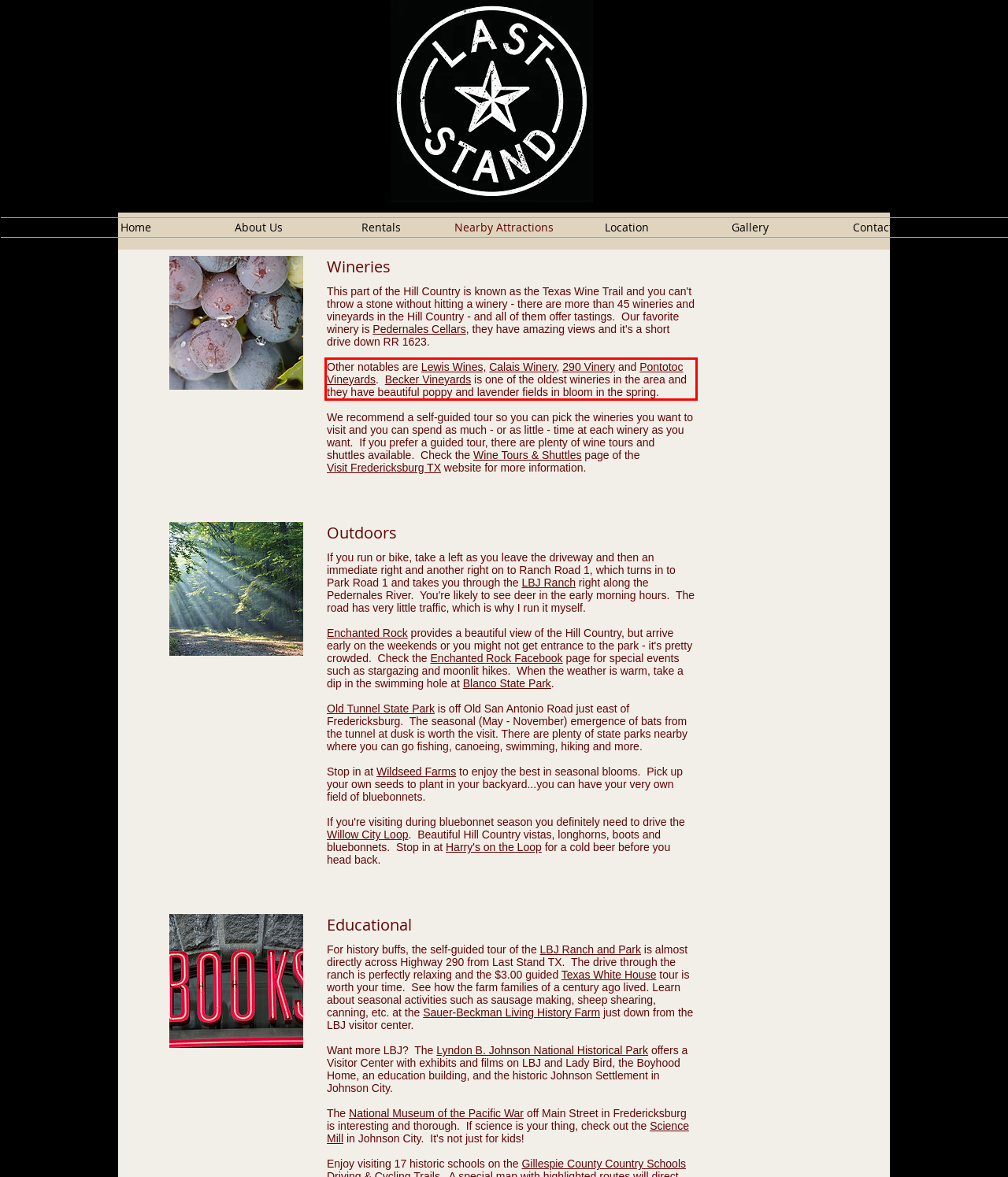Examine the screenshot of the webpage, locate the red bounding box, and generate the text contained within it.

Other notables are Lewis Wines, Calais Winery, 290 Vinery and Pontotoc Vineyards. Becker Vineyards is one of the oldest wineries in the area and they have beautiful poppy and lavender fields in bloom in the spring.